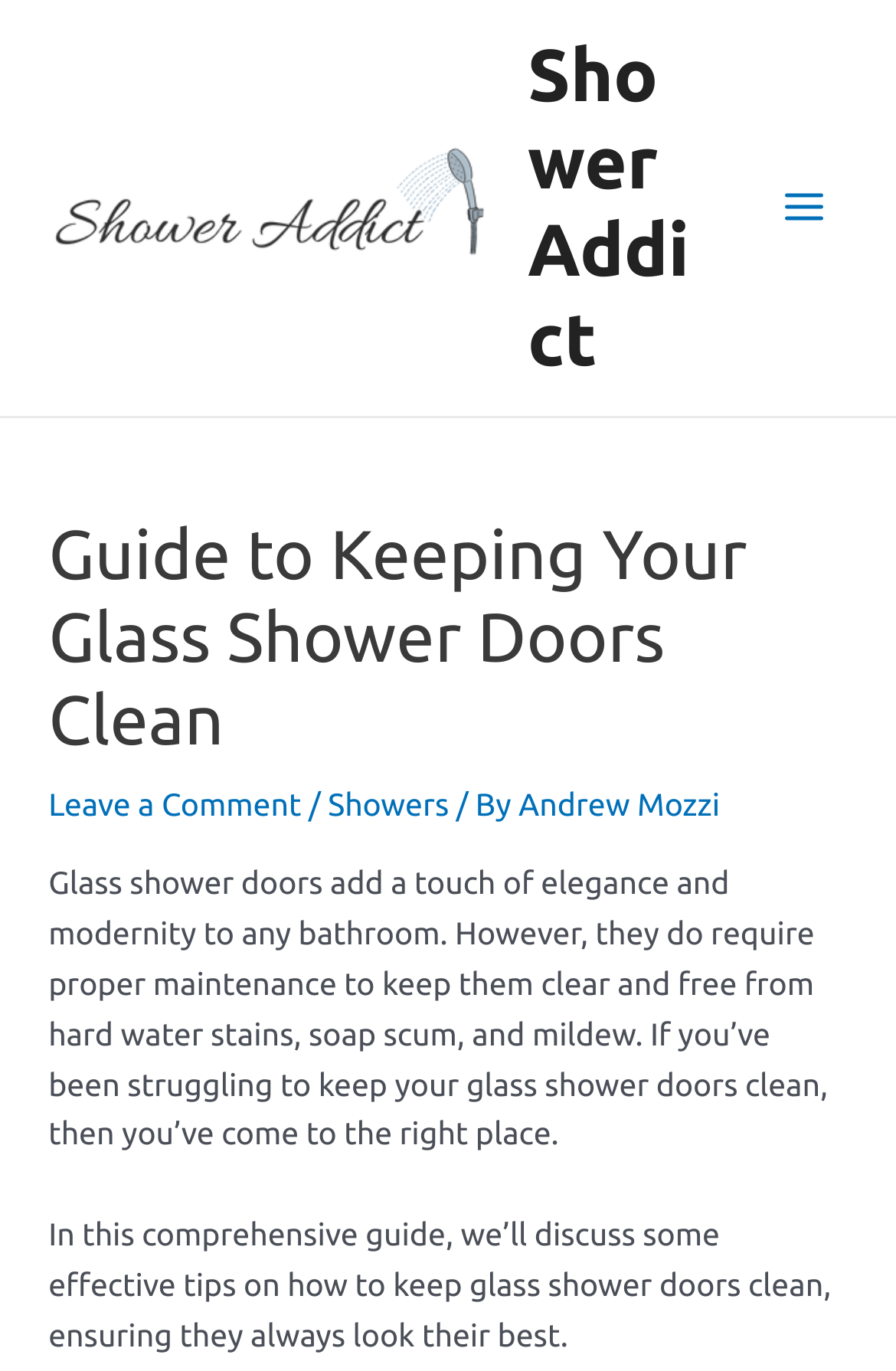Based on the image, please respond to the question with as much detail as possible:
Who is the author of this article?

The author of this article can be found by looking at the byline of the article, which is located below the title of the article. The byline says 'By Andrew Mozzi', indicating that Andrew Mozzi is the author of this article.